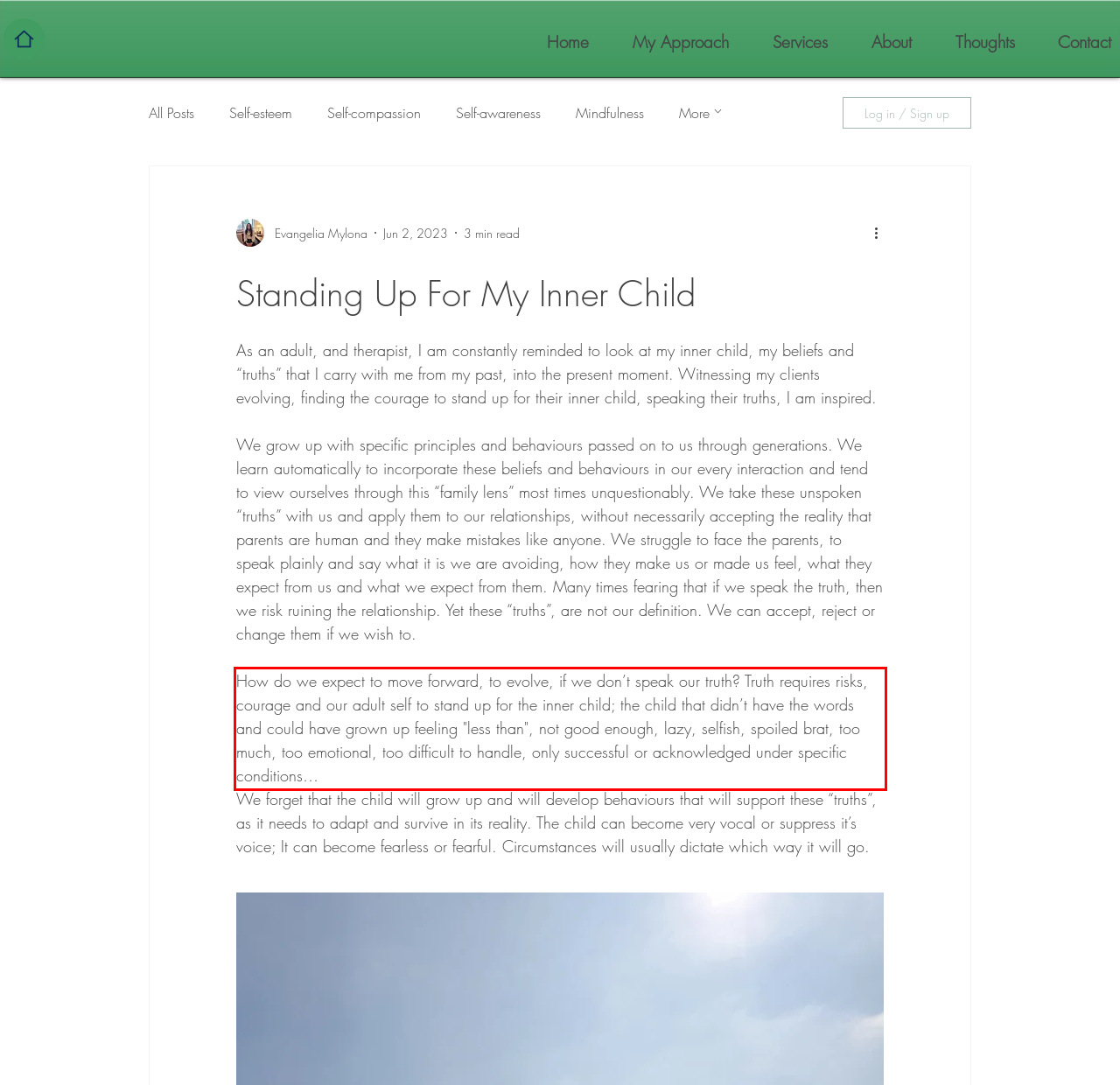Identify the text within the red bounding box on the webpage screenshot and generate the extracted text content.

How do we expect to move forward, to evolve, if we don’t speak our truth? Truth requires risks, courage and our adult self to stand up for the inner child; the child that didn’t have the words and could have grown up feeling "less than", not good enough, lazy, selfish, spoiled brat, too much, too emotional, too difficult to handle, only successful or acknowledged under specific conditions…